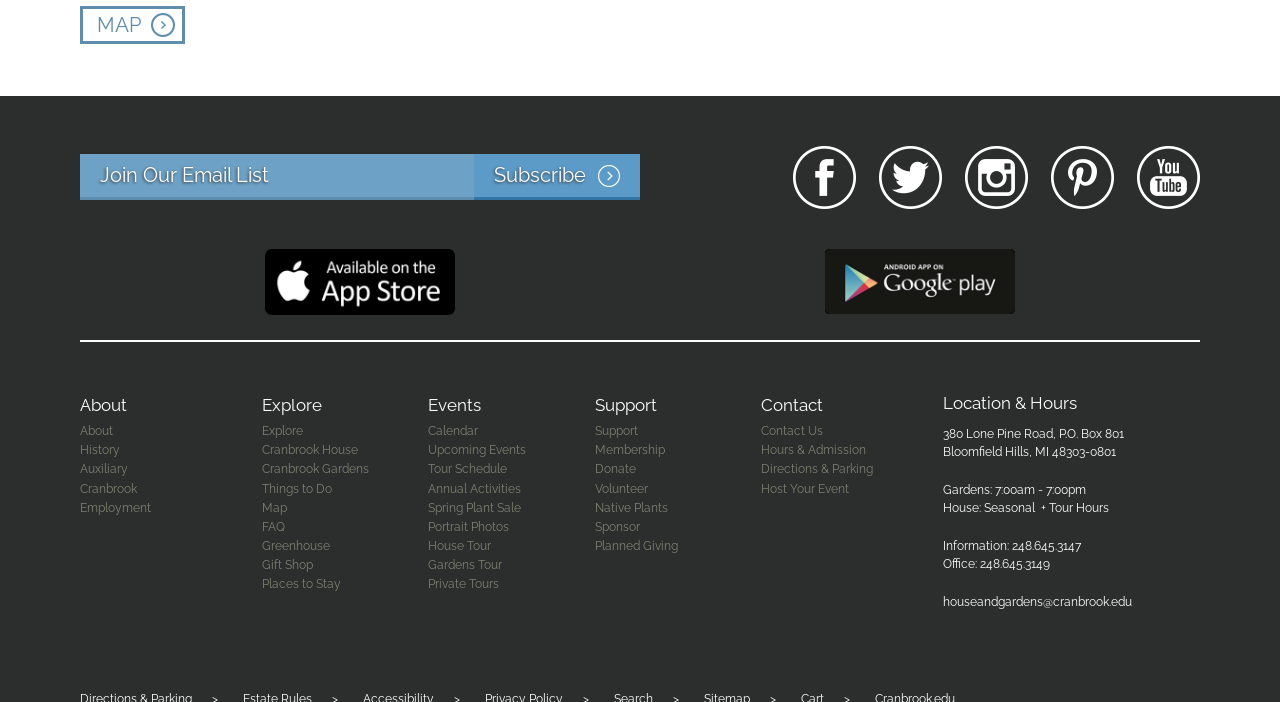What is the address of Cranbrook House and Gardens?
Give a detailed explanation using the information visible in the image.

The address can be found in the 'Location & Hours' section of the webpage, which is located at the bottom of the page. The address is written in a static text element.